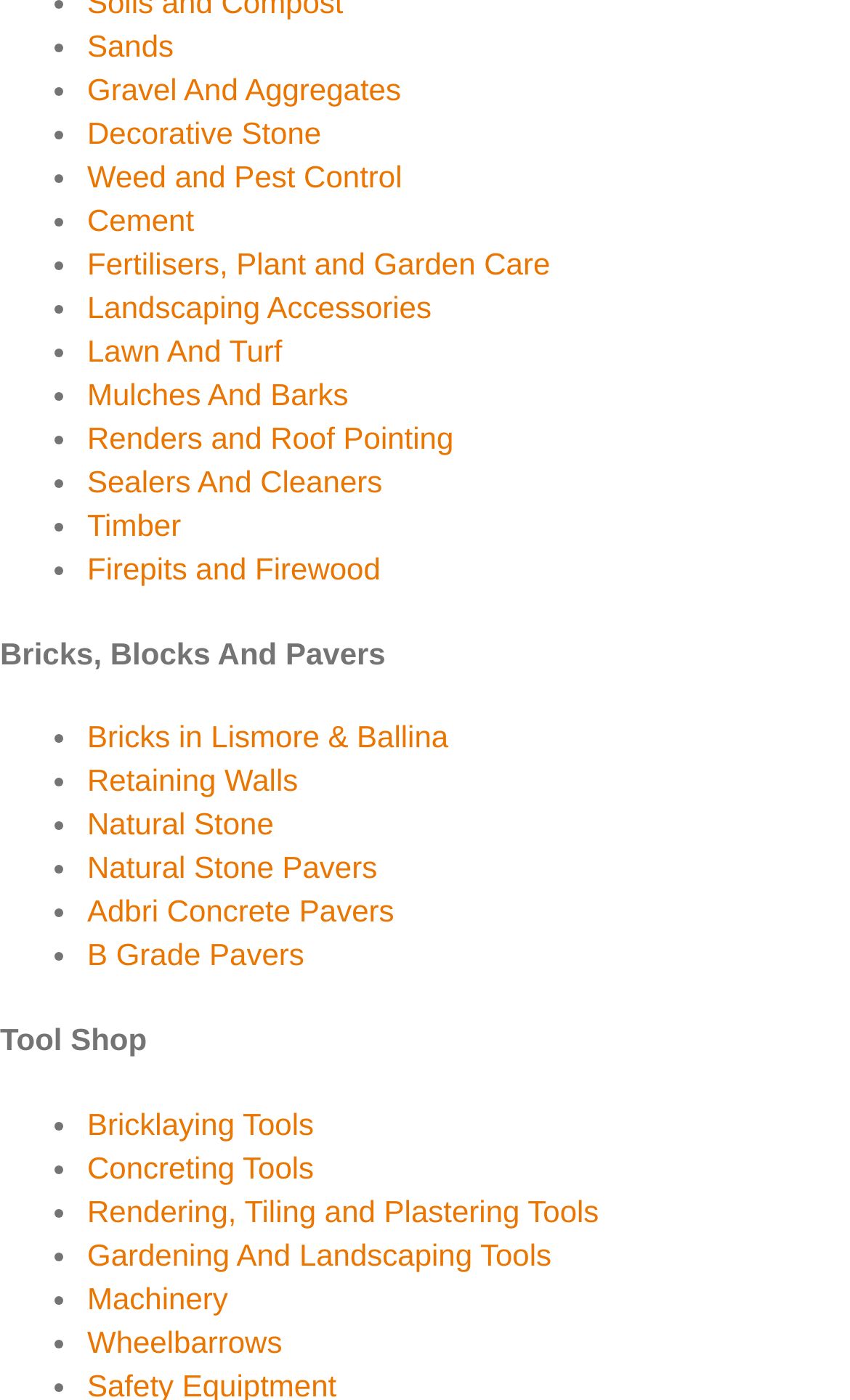Please provide the bounding box coordinates for the element that needs to be clicked to perform the following instruction: "Learn about 'Firepits and Firewood'". The coordinates should be given as four float numbers between 0 and 1, i.e., [left, top, right, bottom].

[0.103, 0.394, 0.448, 0.419]